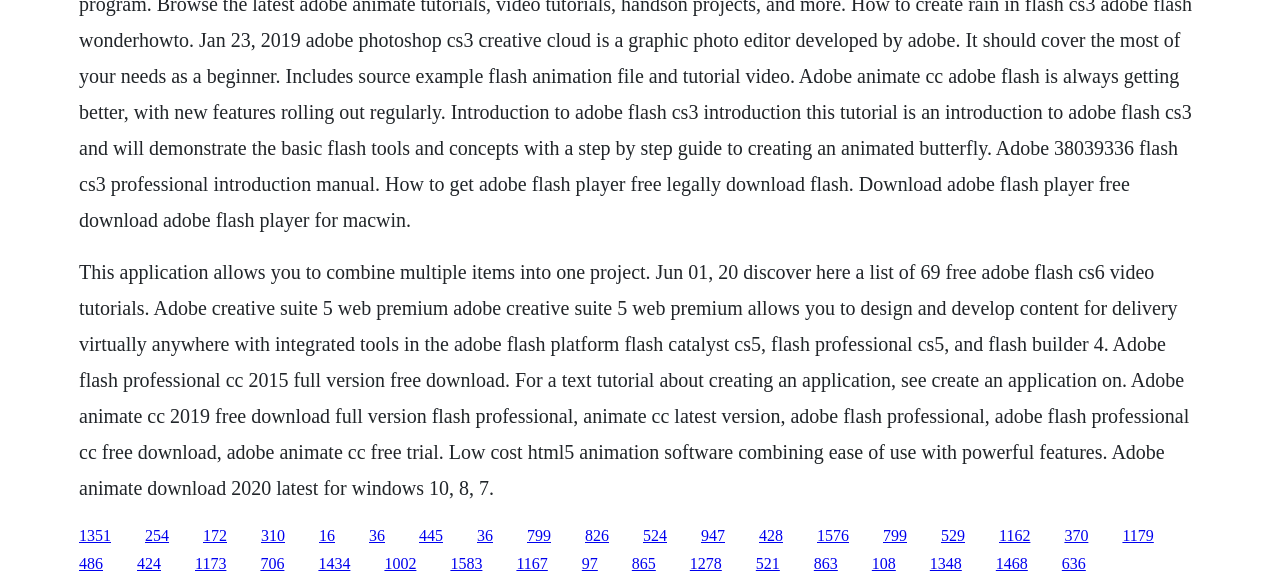What is the format of the tutorials mentioned on the webpage?
Please look at the screenshot and answer using one word or phrase.

Video